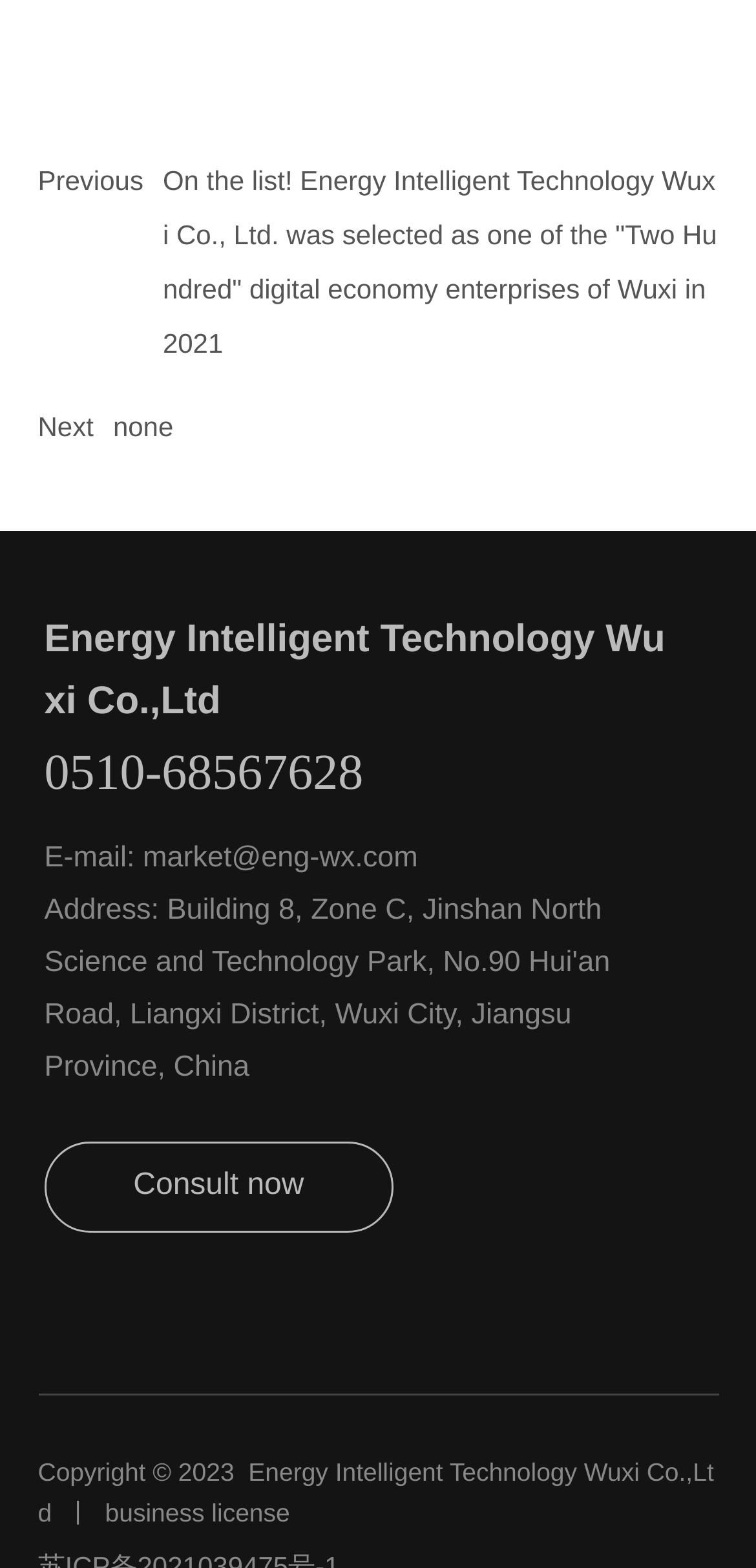What is the company name?
Give a comprehensive and detailed explanation for the question.

I found the company name by looking at the static text element with the content 'Energy Intelligent Technology Wuxi Co.,Ltd' which is located at the top of the webpage.